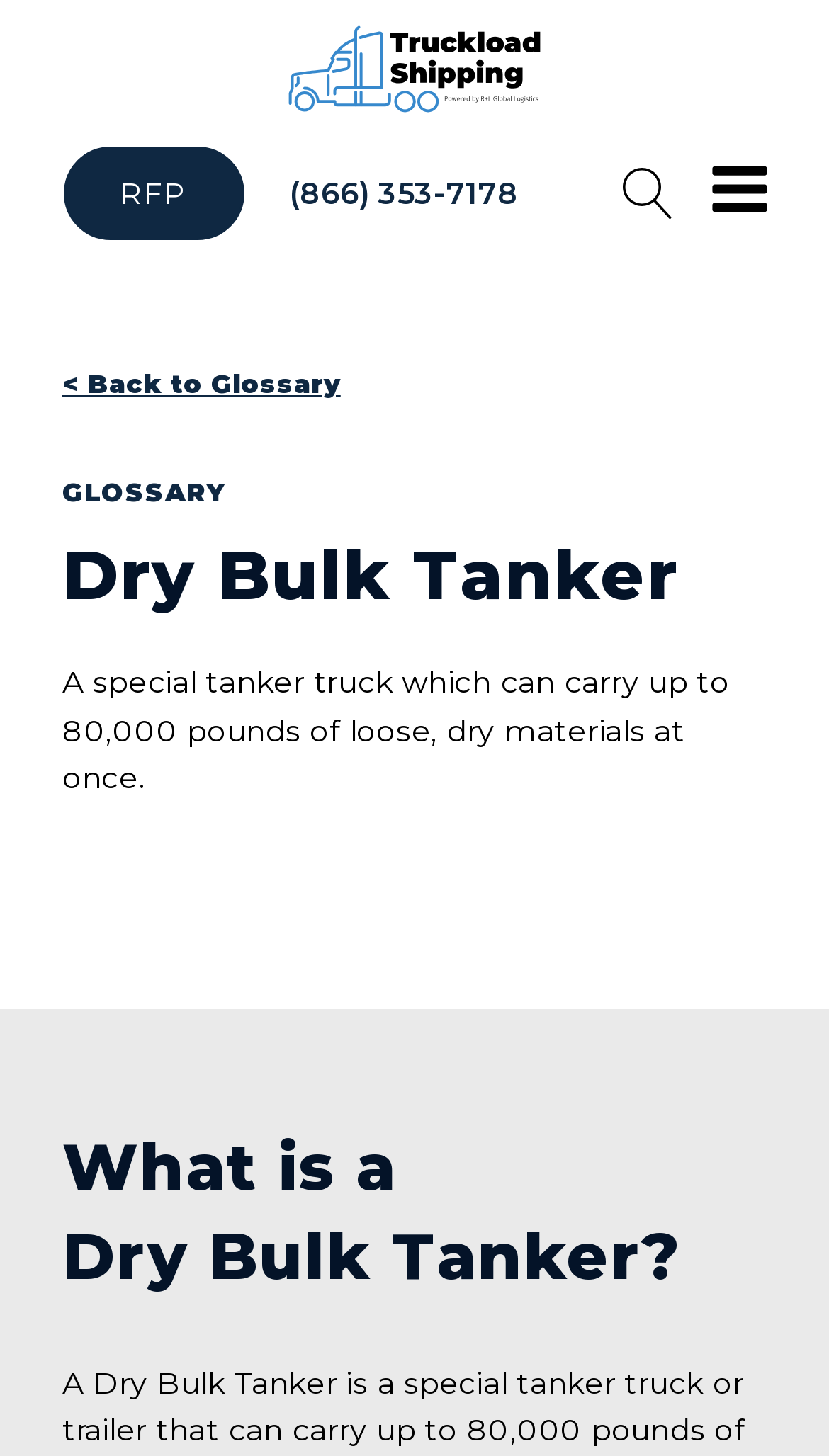Find the bounding box of the UI element described as follows: "RFP".

[0.076, 0.1, 0.294, 0.165]